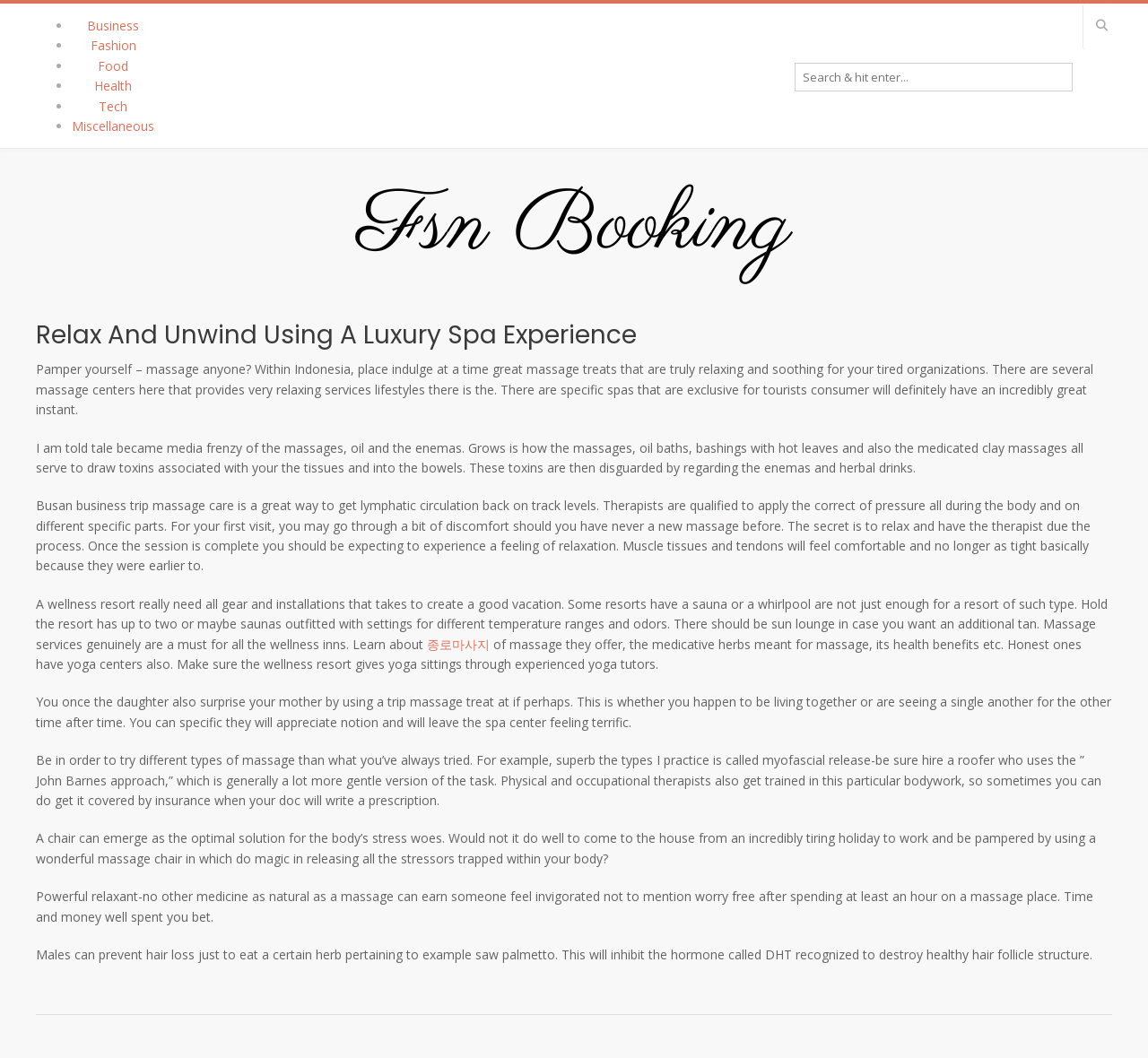Determine the bounding box coordinates of the clickable area required to perform the following instruction: "Learn about 종로마사지". The coordinates should be represented as four float numbers between 0 and 1: [left, top, right, bottom].

[0.372, 0.601, 0.427, 0.617]